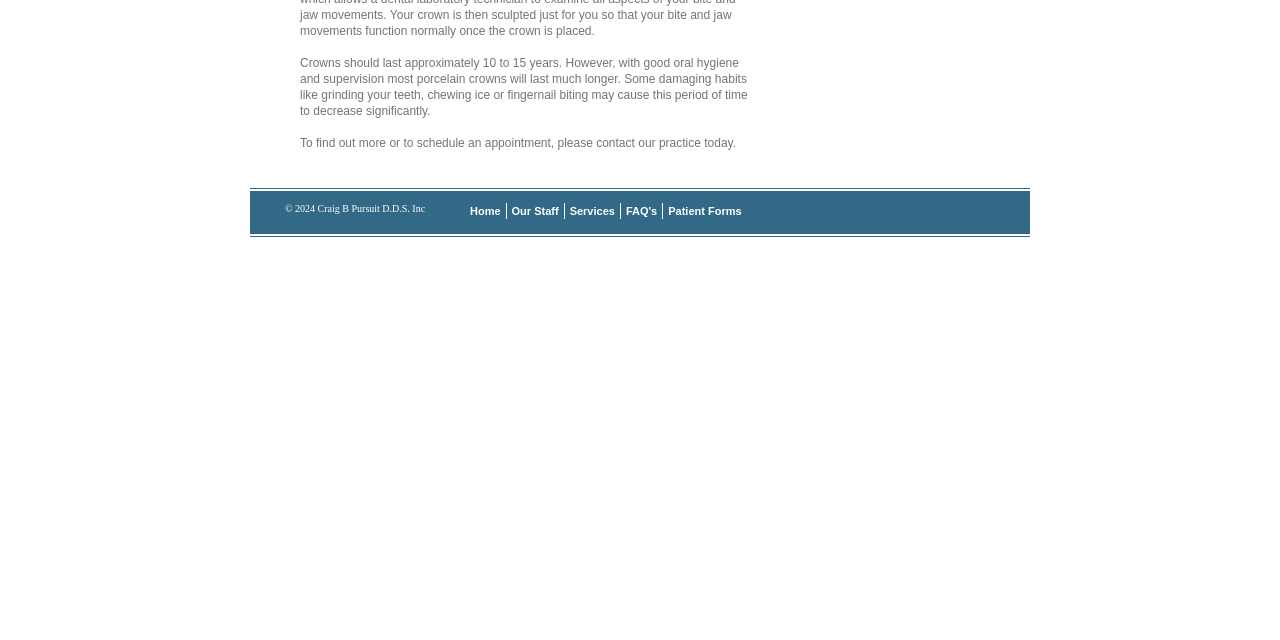Given the webpage screenshot, identify the bounding box of the UI element that matches this description: "Patient Forms".

[0.522, 0.32, 0.579, 0.339]